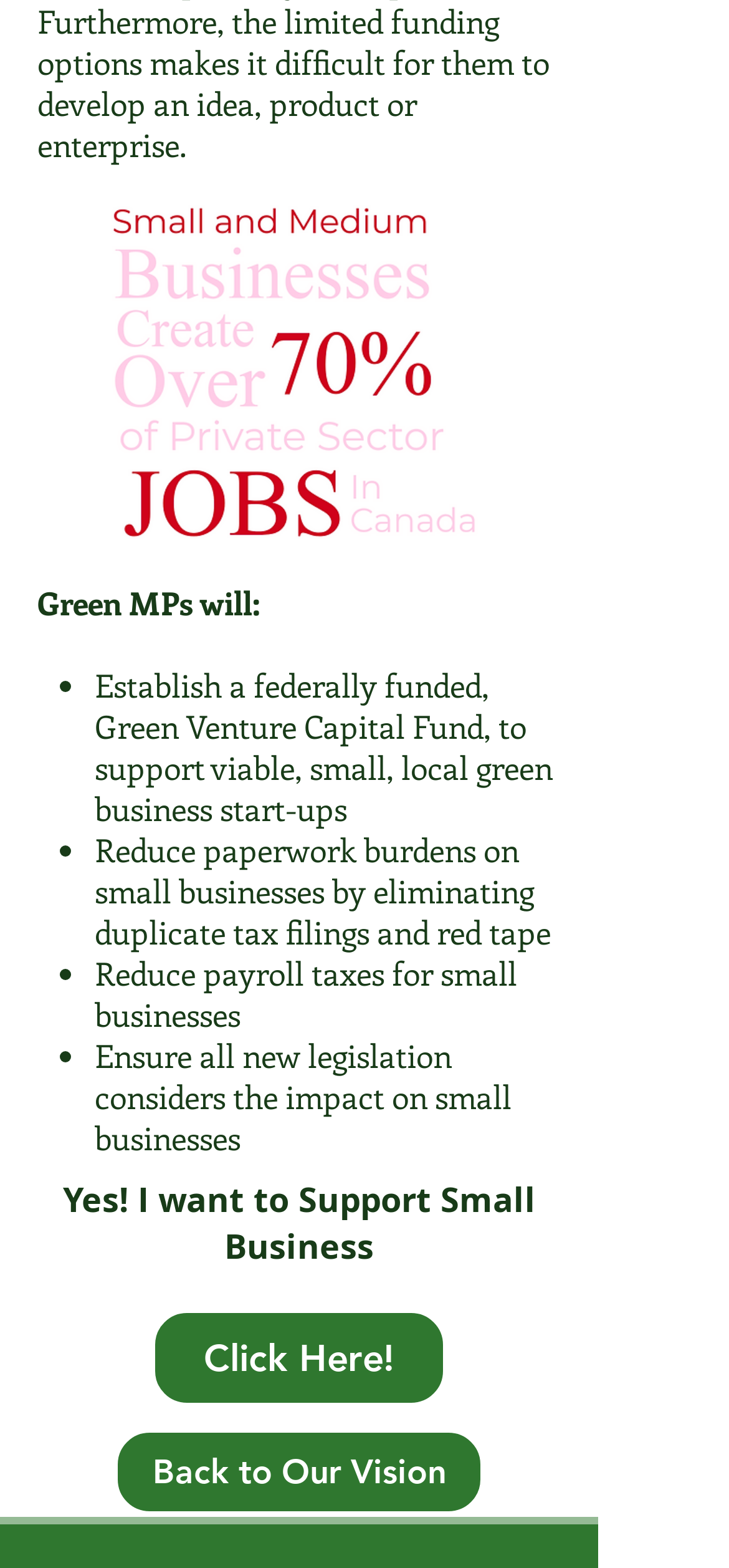What is the image file name on the webpage?
Please provide a single word or phrase in response based on the screenshot.

012.png